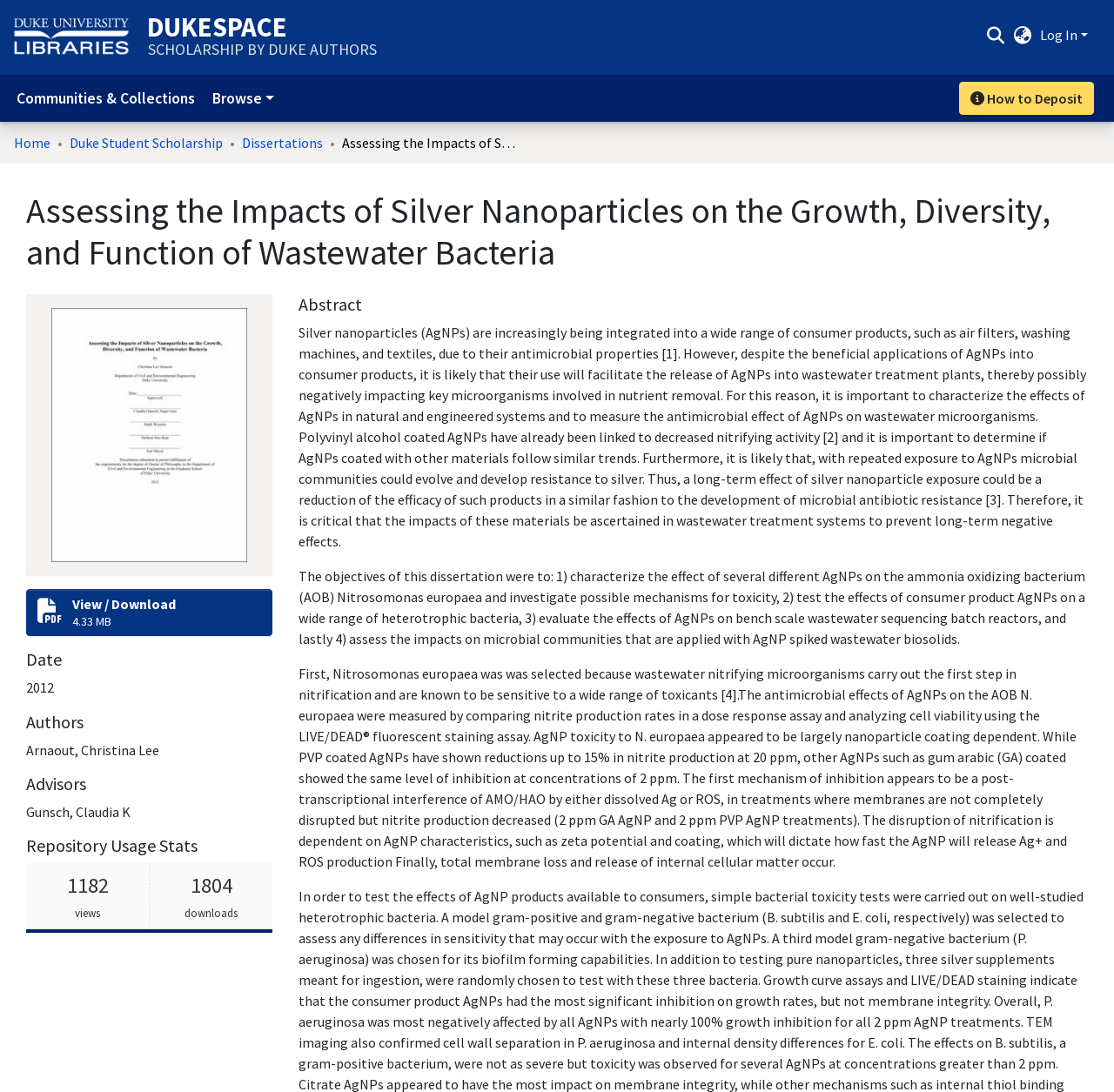Please give a concise answer to this question using a single word or phrase: 
Who is the advisor of the dissertation author?

Claudia K Gunsch